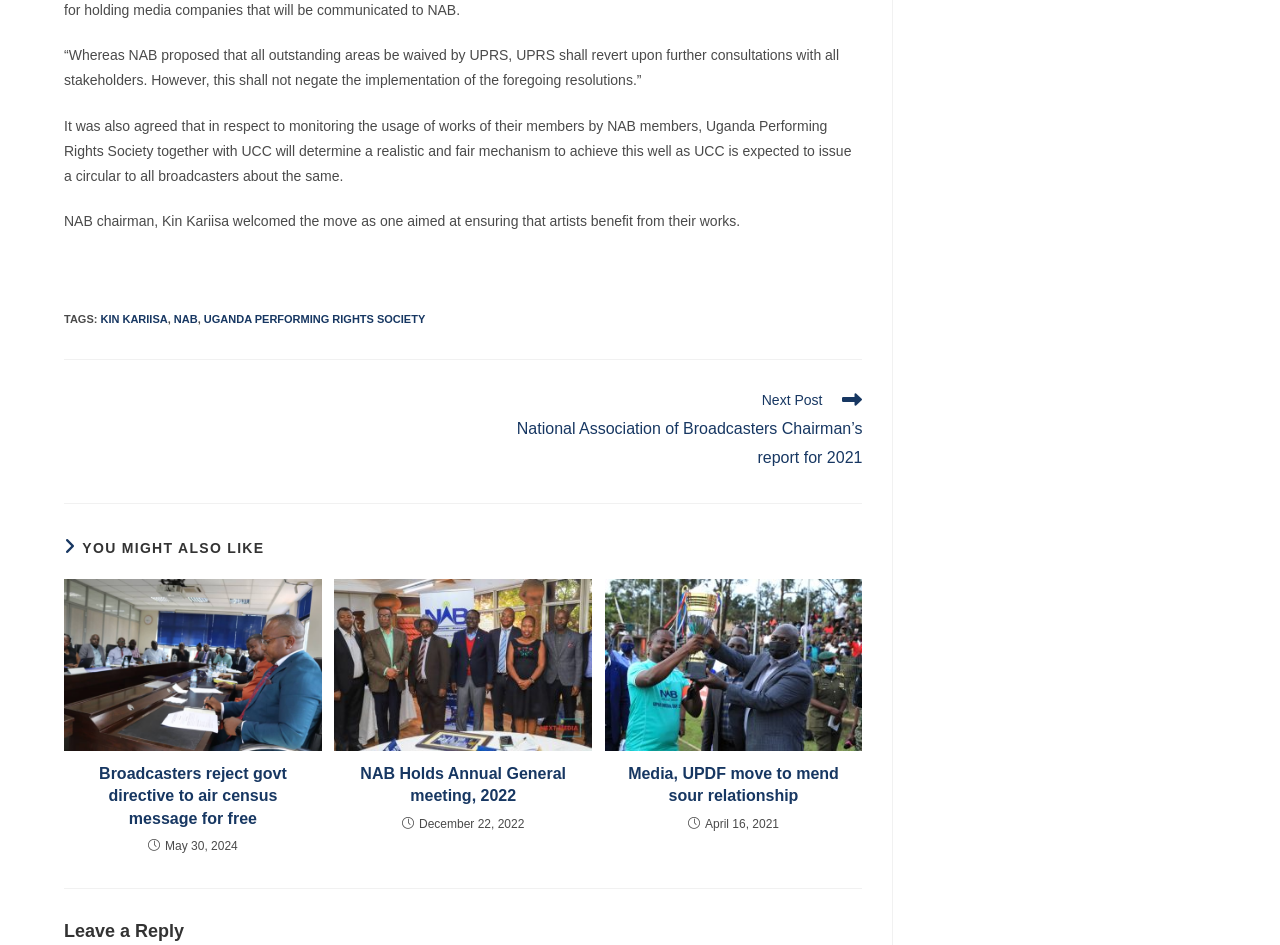What is the title of the second article?
Please respond to the question thoroughly and include all relevant details.

The second article has a heading 'Broadcasters reject govt directive to air census message for free', which is the title of the article.